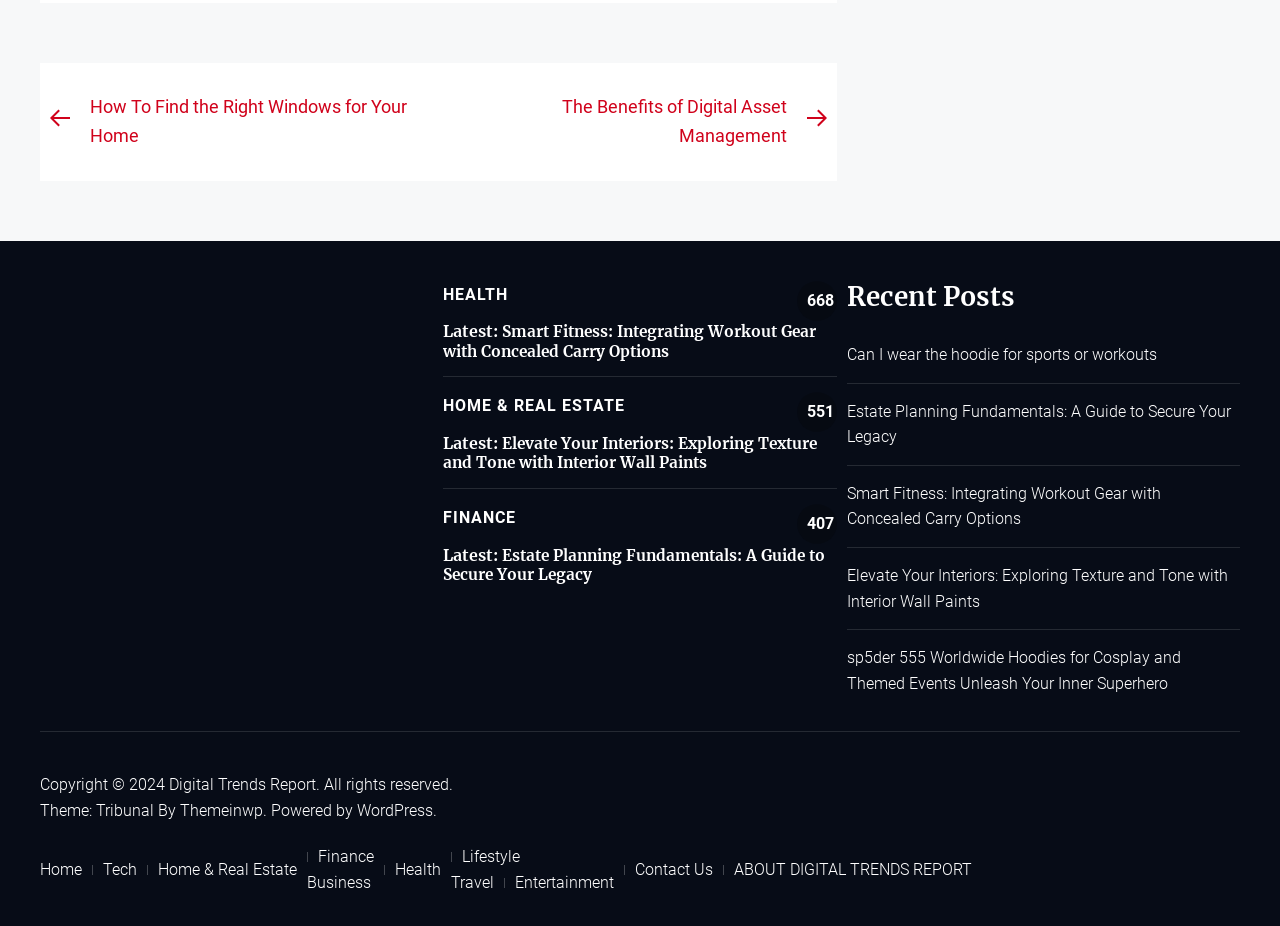Identify the bounding box coordinates of the region that should be clicked to execute the following instruction: "Click on the 'Contact Us' link".

None